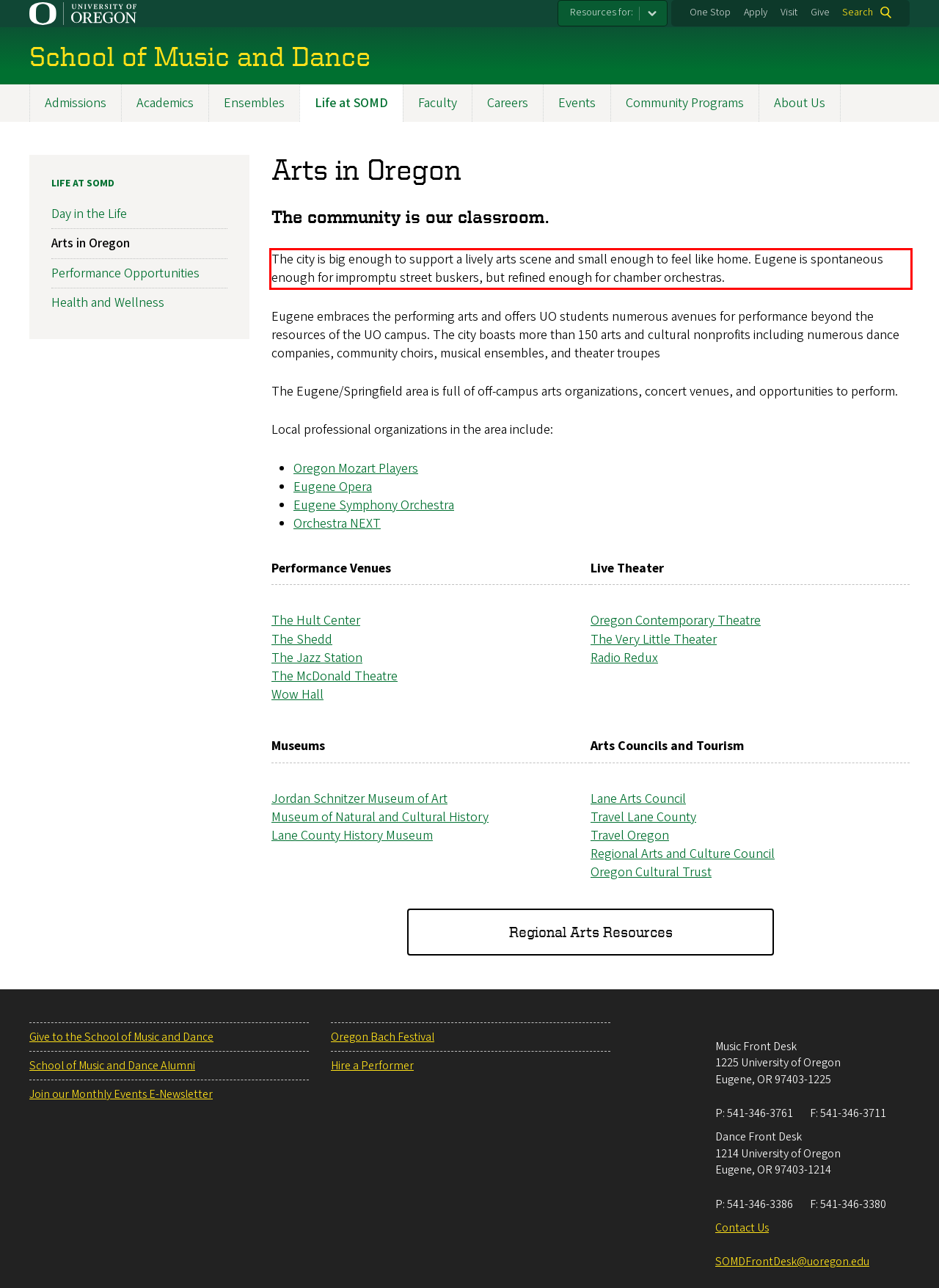Within the screenshot of a webpage, identify the red bounding box and perform OCR to capture the text content it contains.

The city is big enough to support a lively arts scene and small enough to feel like home. Eugene is spontaneous enough for impromptu street buskers, but refined enough for chamber orchestras.